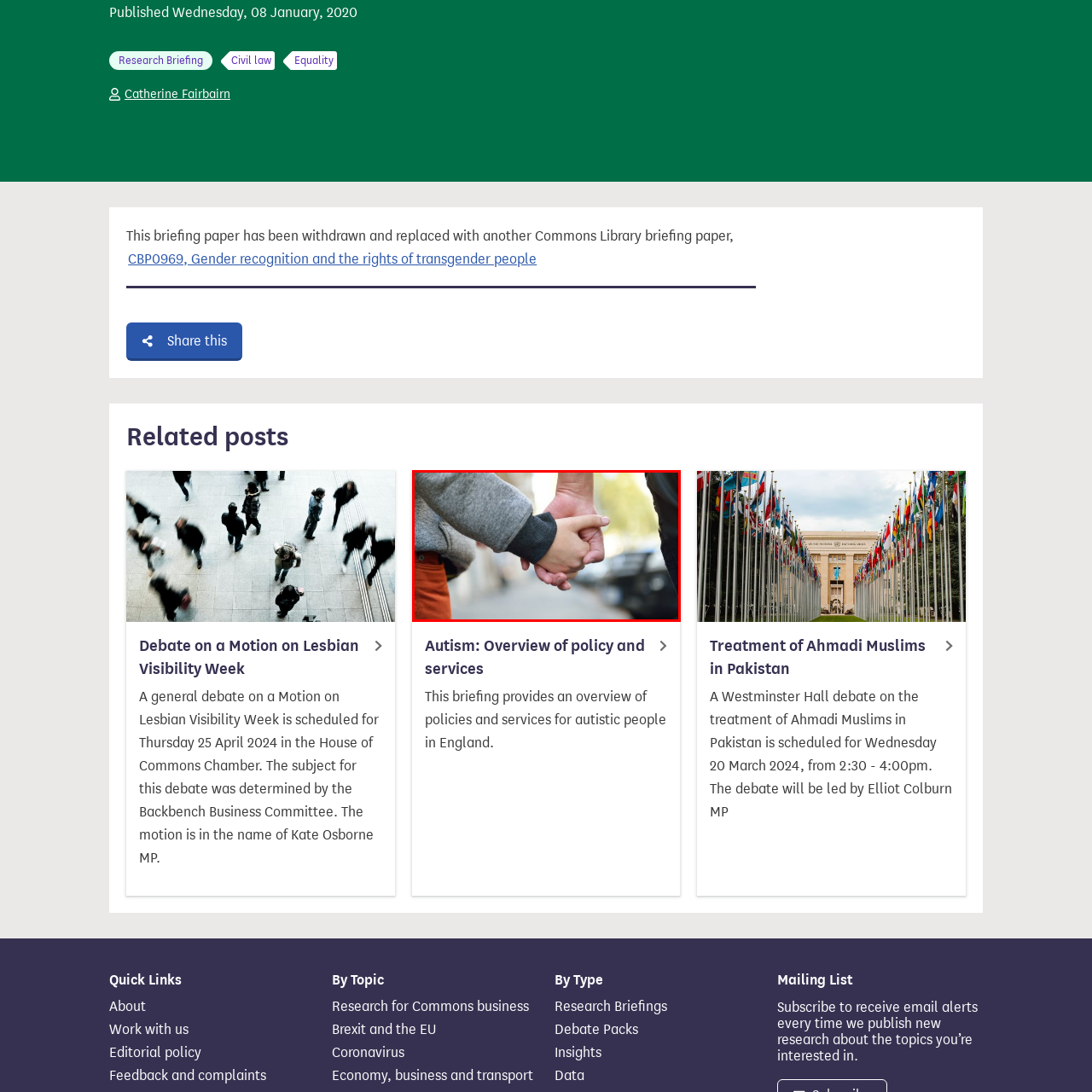Direct your attention to the image marked by the red box and answer the given question using a single word or phrase:
What is the backdrop of the image?

Blurred city street